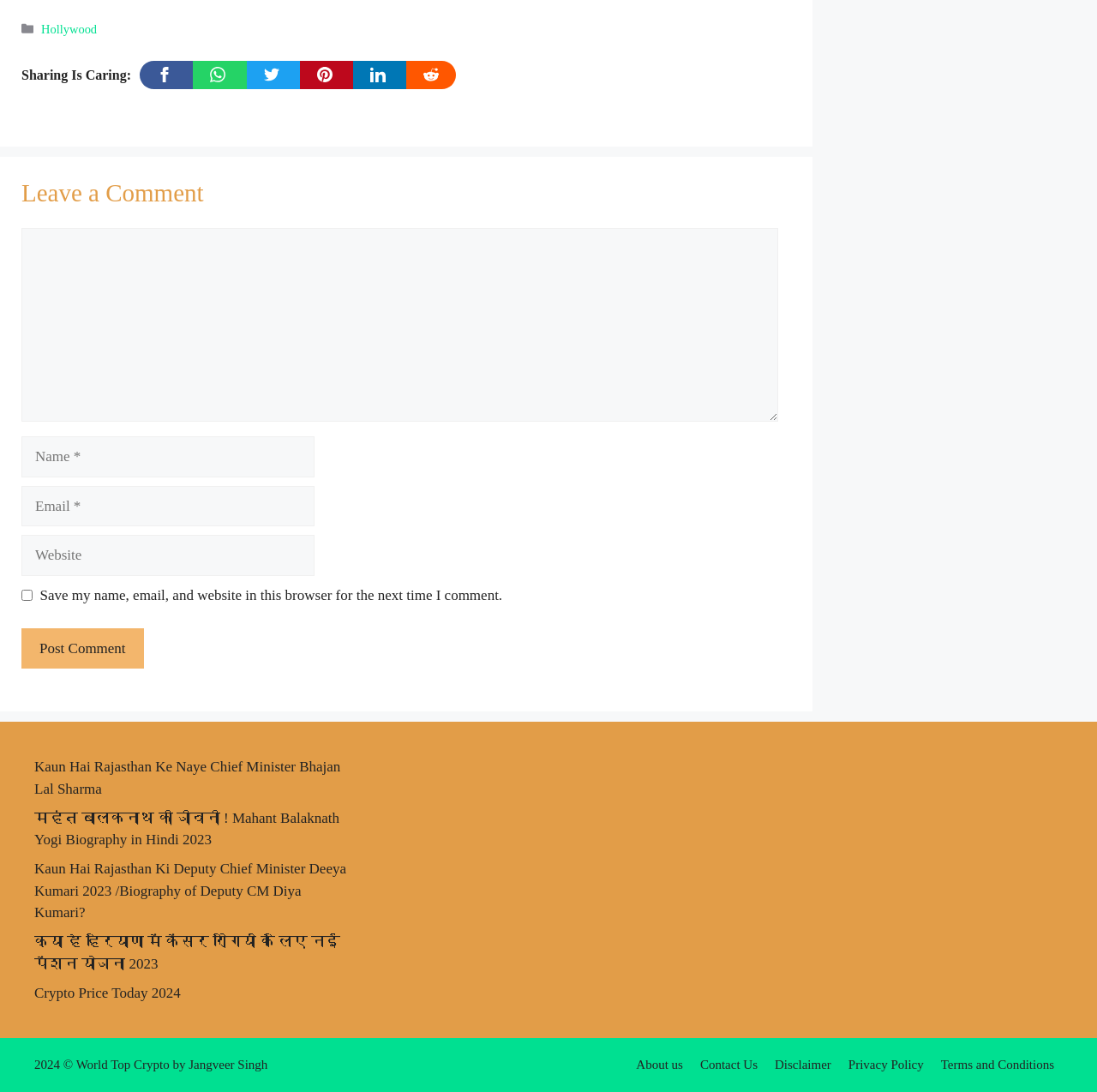Please find the bounding box coordinates of the element that you should click to achieve the following instruction: "Click on the 'Post Comment' button". The coordinates should be presented as four float numbers between 0 and 1: [left, top, right, bottom].

[0.02, 0.575, 0.131, 0.612]